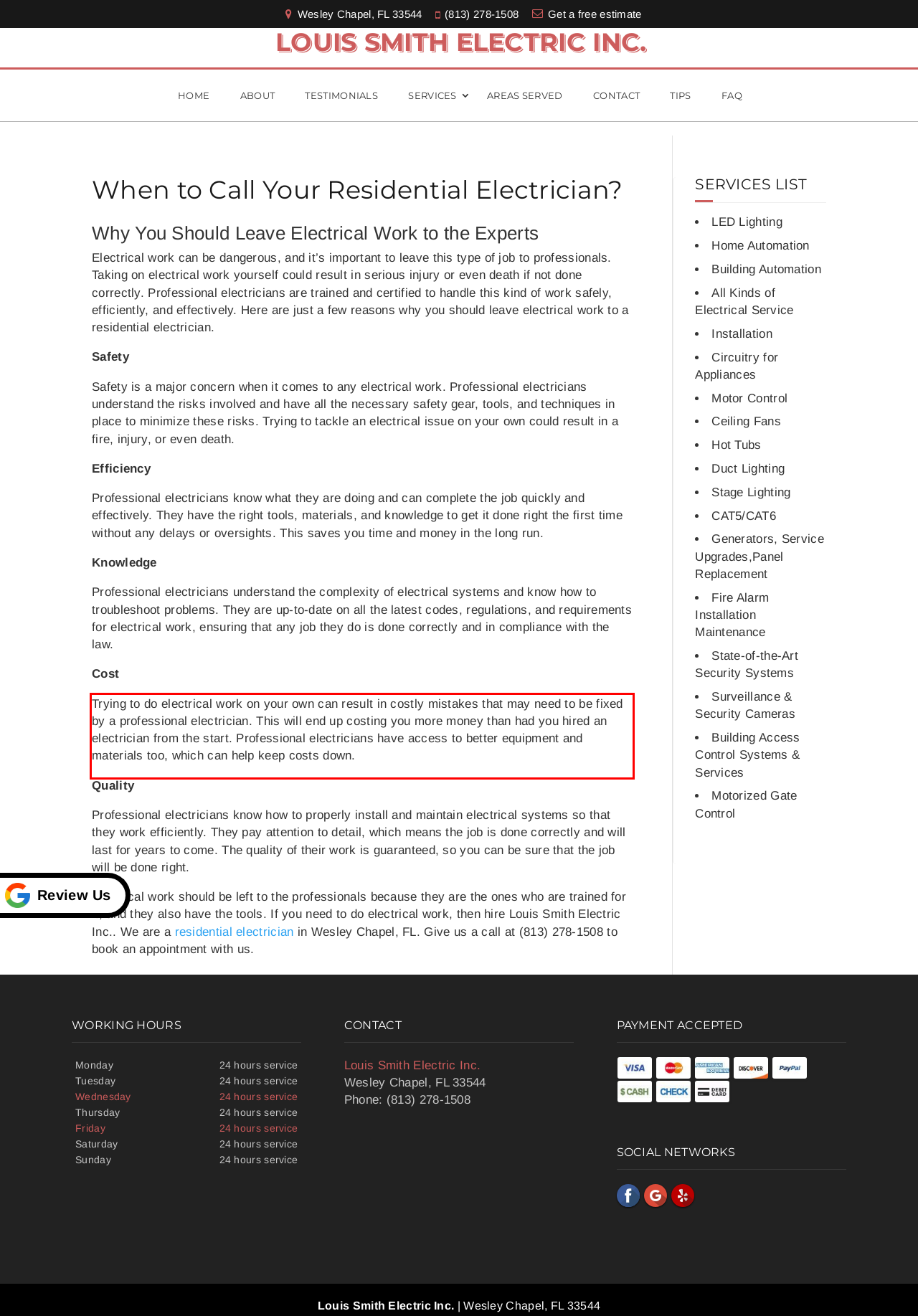You are given a webpage screenshot with a red bounding box around a UI element. Extract and generate the text inside this red bounding box.

Trying to do electrical work on your own can result in costly mistakes that may need to be fixed by a professional electrician. This will end up costing you more money than had you hired an electrician from the start. Professional electricians have access to better equipment and materials too, which can help keep costs down.